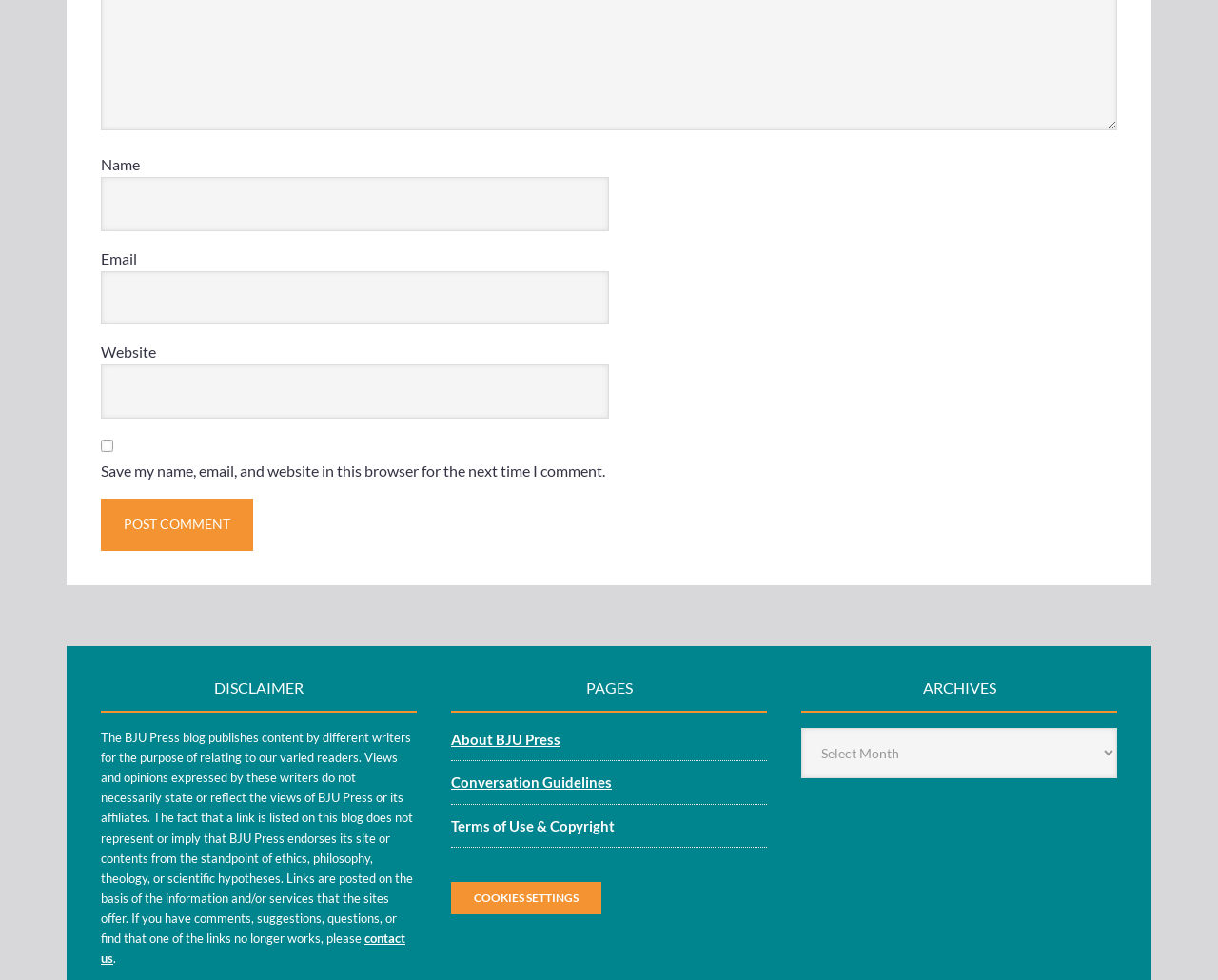What is the purpose of the checkbox?
Use the image to answer the question with a single word or phrase.

Save comment info